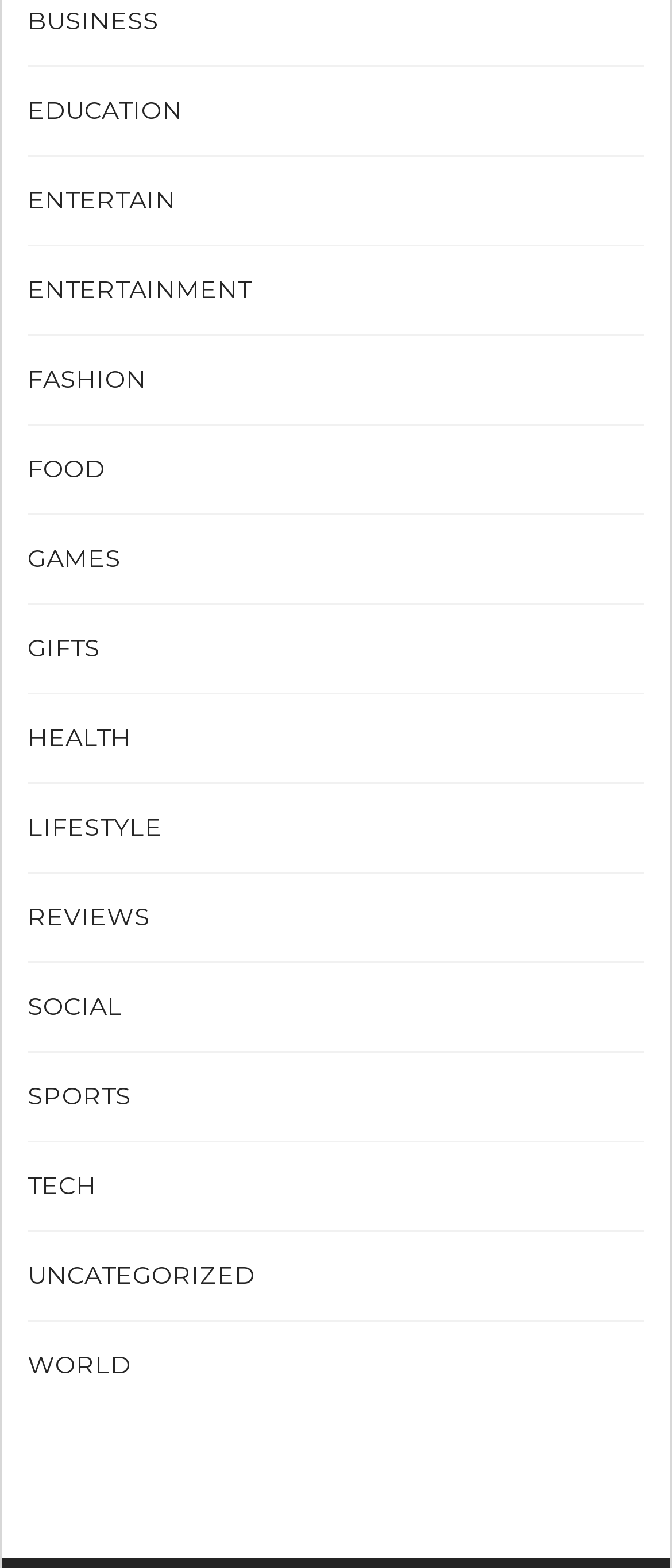Please indicate the bounding box coordinates of the element's region to be clicked to achieve the instruction: "Visit ENTERTAINMENT". Provide the coordinates as four float numbers between 0 and 1, i.e., [left, top, right, bottom].

[0.041, 0.174, 0.374, 0.194]